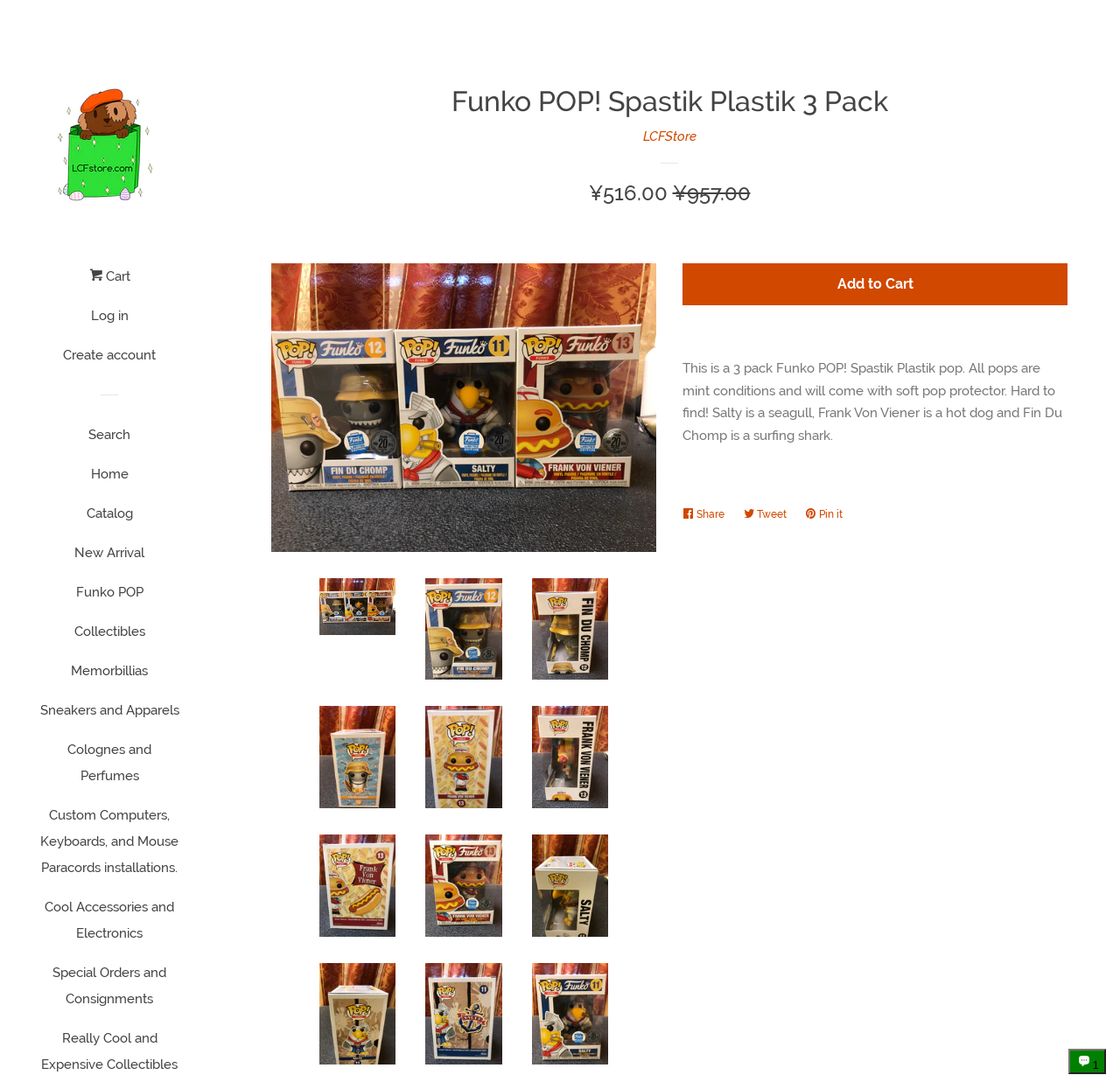From the given element description: "Sneakers and Apparels", find the bounding box for the UI element. Provide the coordinates as four float numbers between 0 and 1, in the order [left, top, right, bottom].

[0.035, 0.649, 0.16, 0.685]